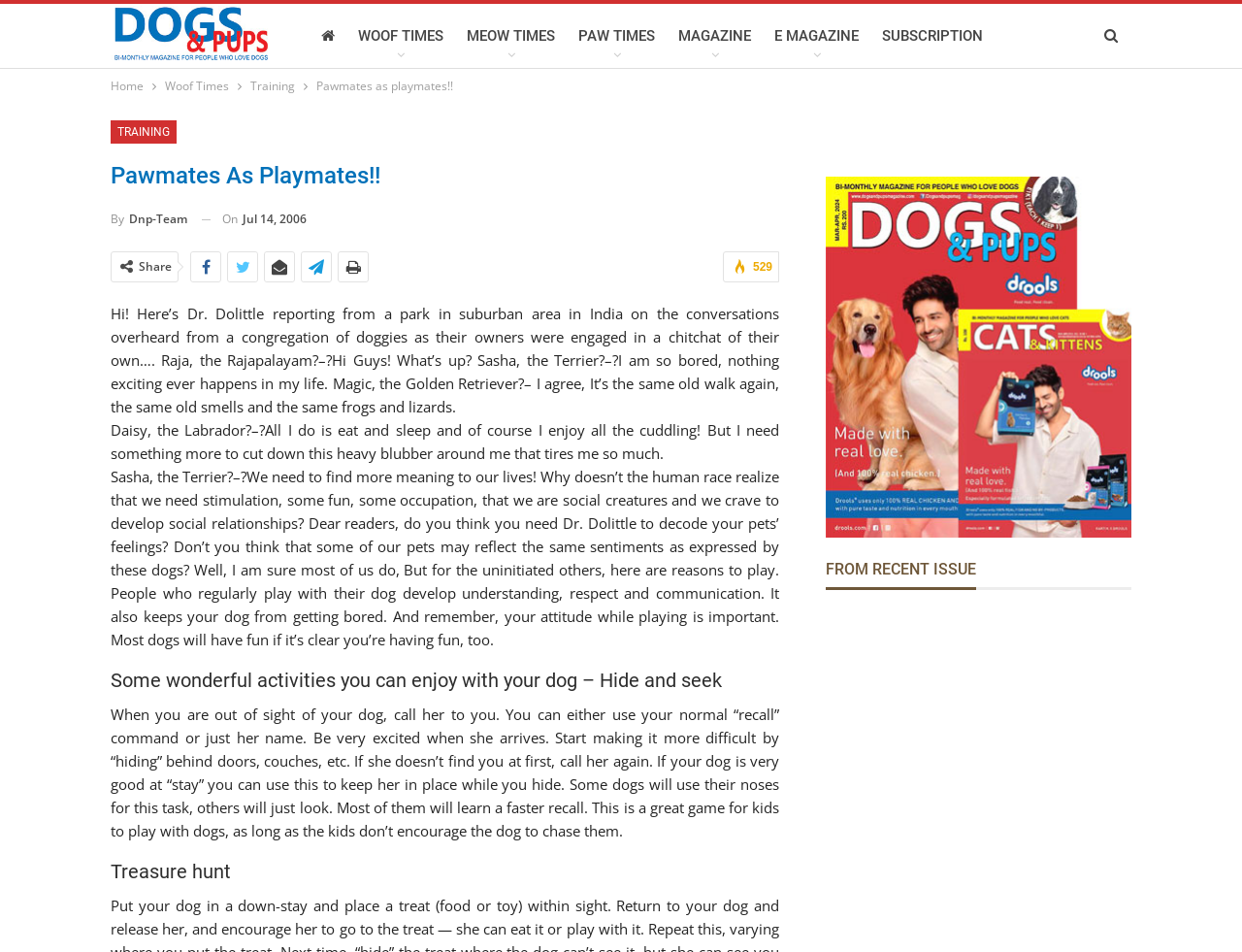What is the name of the magazine?
Please answer the question with a detailed and comprehensive explanation.

I determined the answer by looking at the top-left corner of the webpage, where I found a link with the text 'Dogs and Pups' and an image with the same name. This suggests that 'Dogs and Pups' is the name of the magazine.